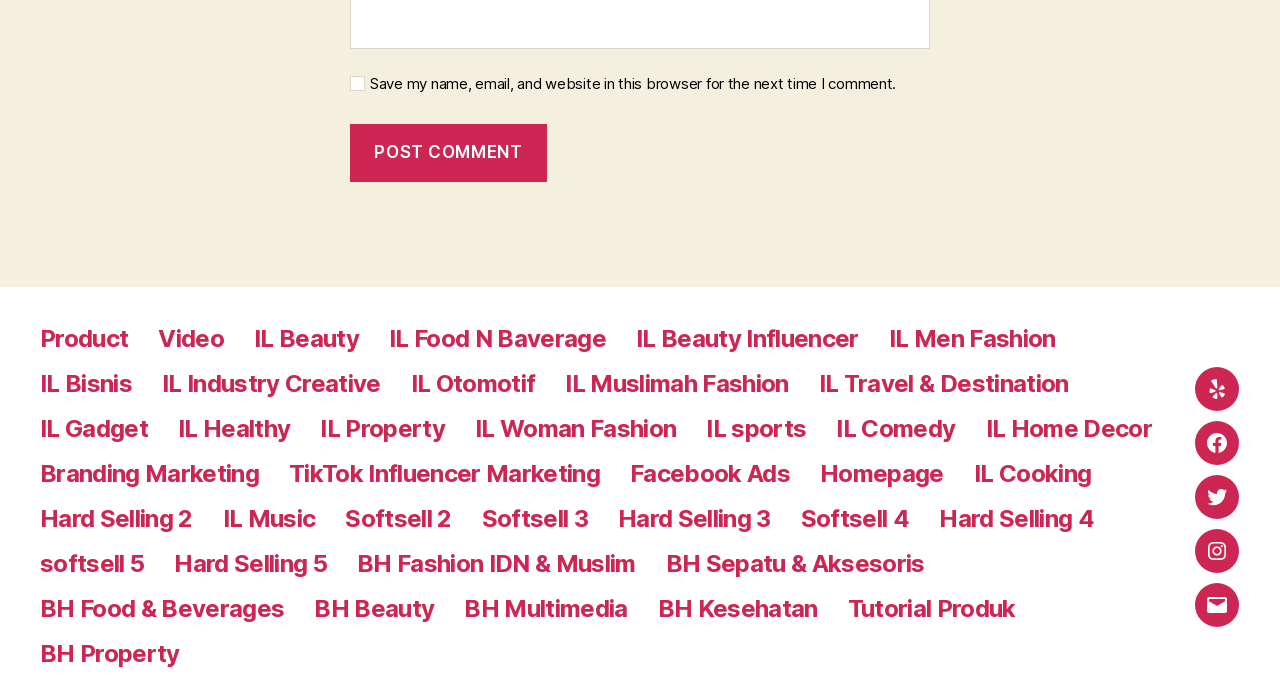Bounding box coordinates are specified in the format (top-left x, top-left y, bottom-right x, bottom-right y). All values are floating point numbers bounded between 0 and 1. Please provide the bounding box coordinate of the region this sentence describes: Economies of Scale

None